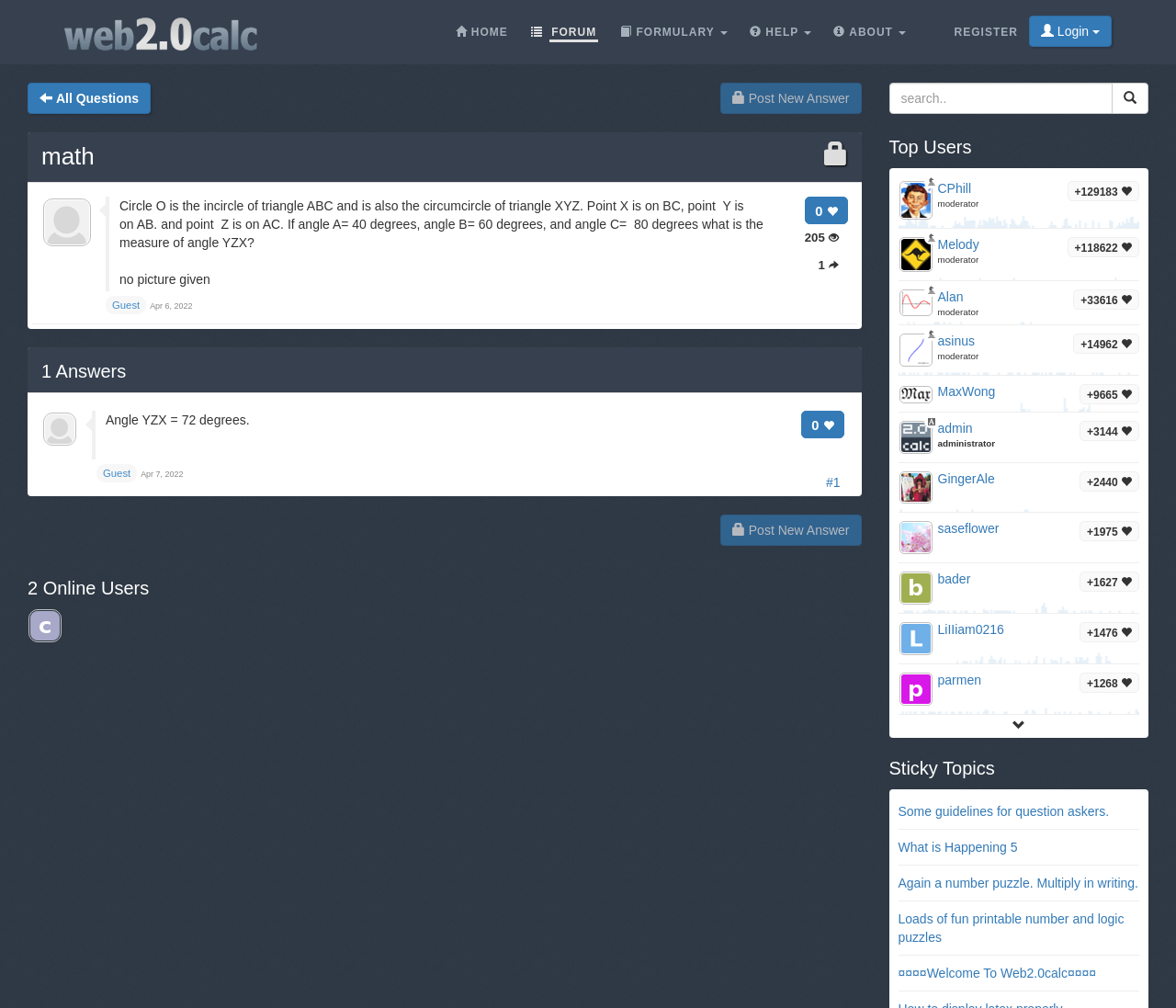Write a detailed summary of the webpage.

This webpage is a math-related online platform that offers various tools and features for users. At the top left corner, there is a logo of "web2.0calc" accompanied by a link to the website. Next to it, there are several navigation links, including "Home", "Forum", "Formulary", "Help", and "About". 

On the top right corner, there are links to "REGISTER" and a "Login" button. Below these links, there is a search bar with a magnifying glass icon on the right side. 

The main content of the webpage is divided into two sections. The left section displays a math-related question, "Circle O is the incircle of triangle ABC and is also the circumcircle of triangle XYZ. Point X is on BC, point Y is on AB. and point Z is on AC. If angle A= 40 degrees, angle B= 60 degrees, and angle C= 80 degrees what is the measure of angle YZX?" with a note "no picture given". Below the question, there is an answer provided by a user, "Angle YZX = 72 degrees." 

The right section displays a list of top users, each with their avatar, username, and points earned. There are five users listed, and each user has a moderator or administrator title. 

At the bottom of the page, there is a button to "Post New Answer" and a heading that indicates there are "2 Online Users".